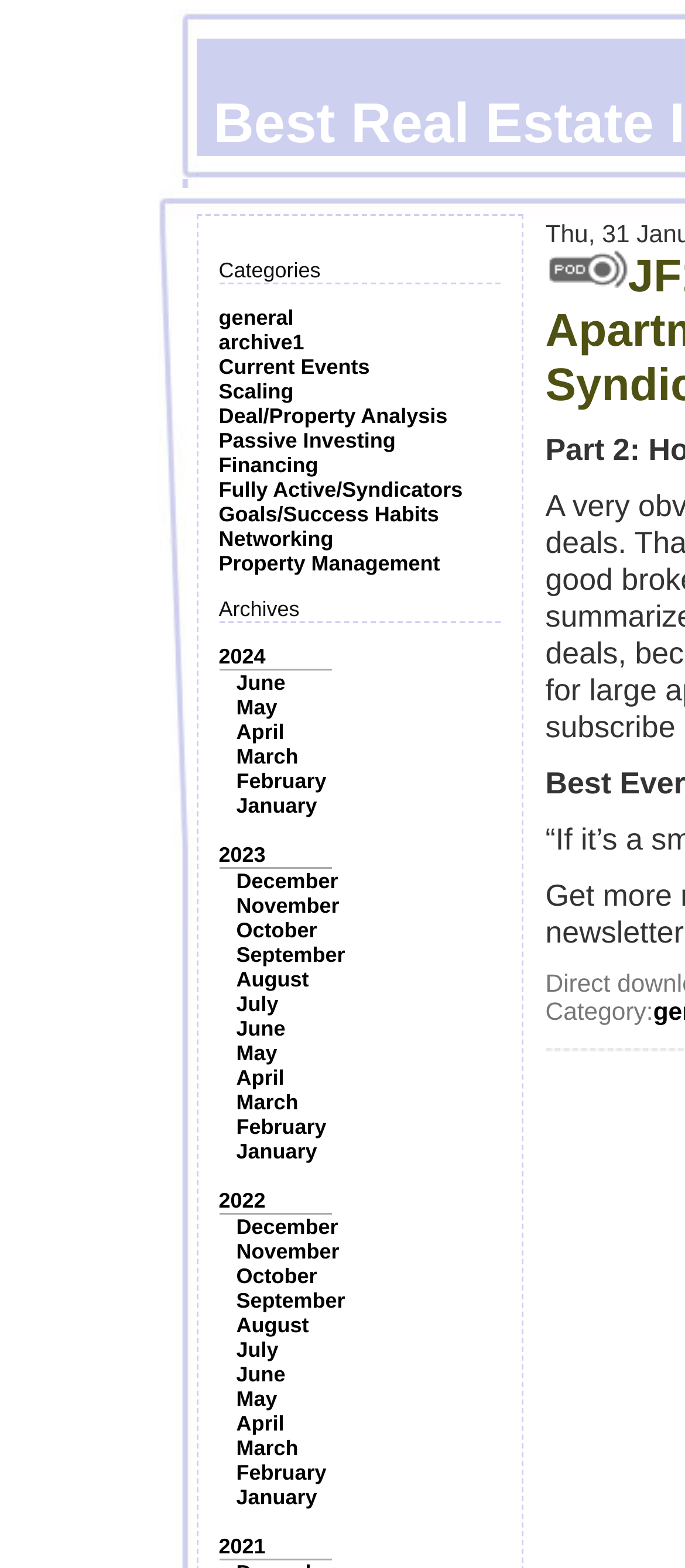Please provide a one-word or phrase answer to the question: 
What categories are available on this webpage?

general, archive1, etc.